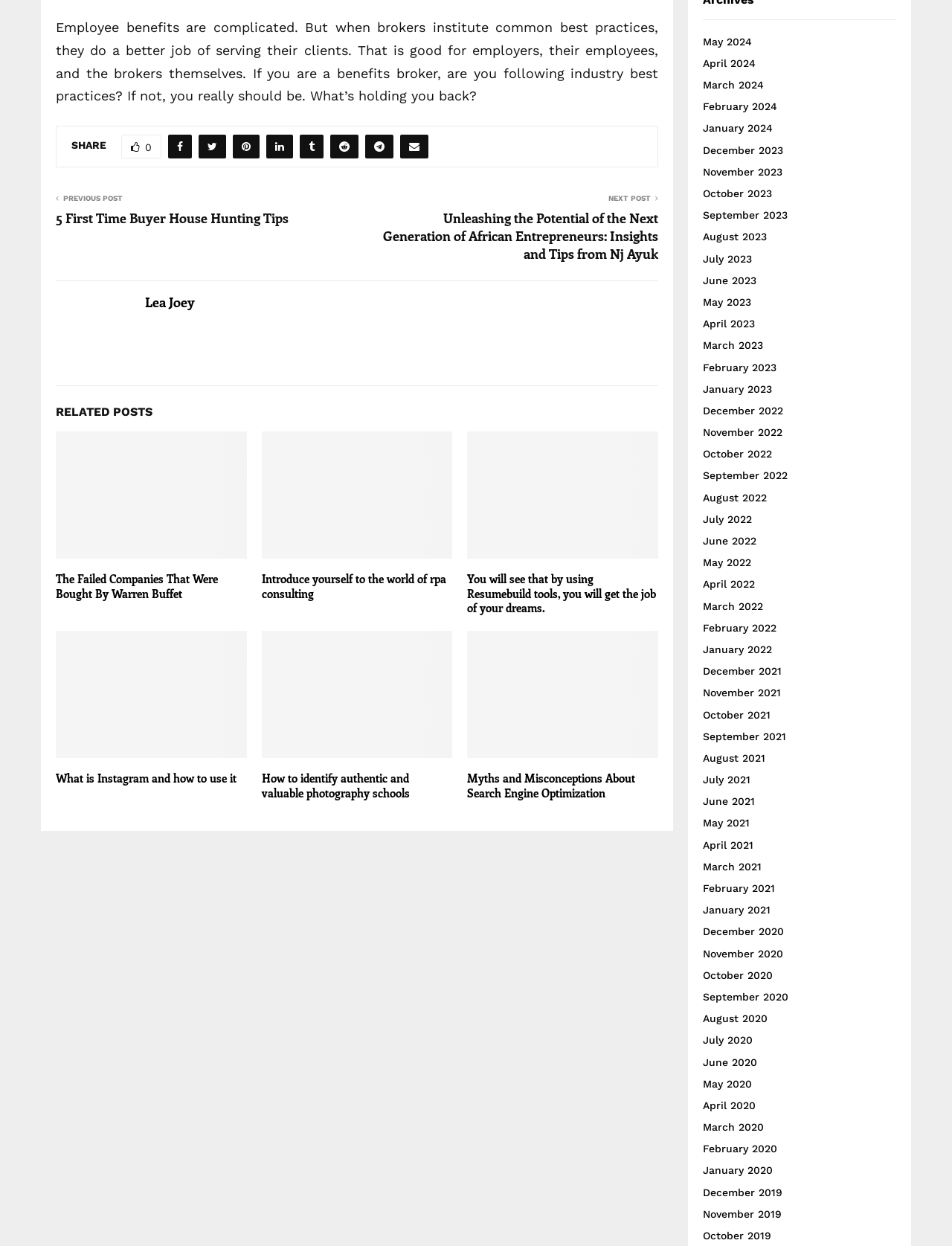Please locate the bounding box coordinates of the element that should be clicked to complete the given instruction: "Select the 'May 2024' archive".

[0.738, 0.028, 0.79, 0.038]